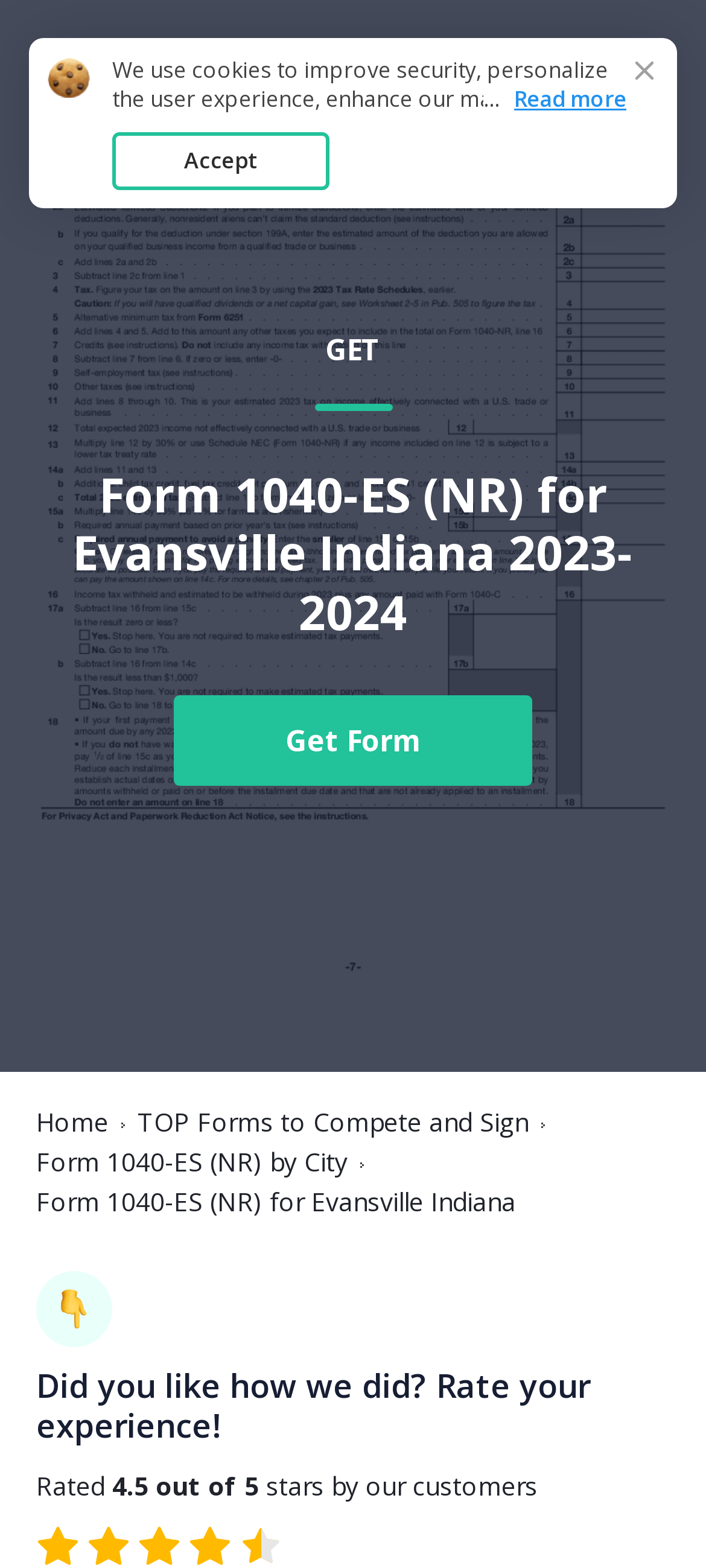What is the city mentioned on the webpage for which the form is required? Look at the image and give a one-word or short phrase answer.

Evansville Indiana